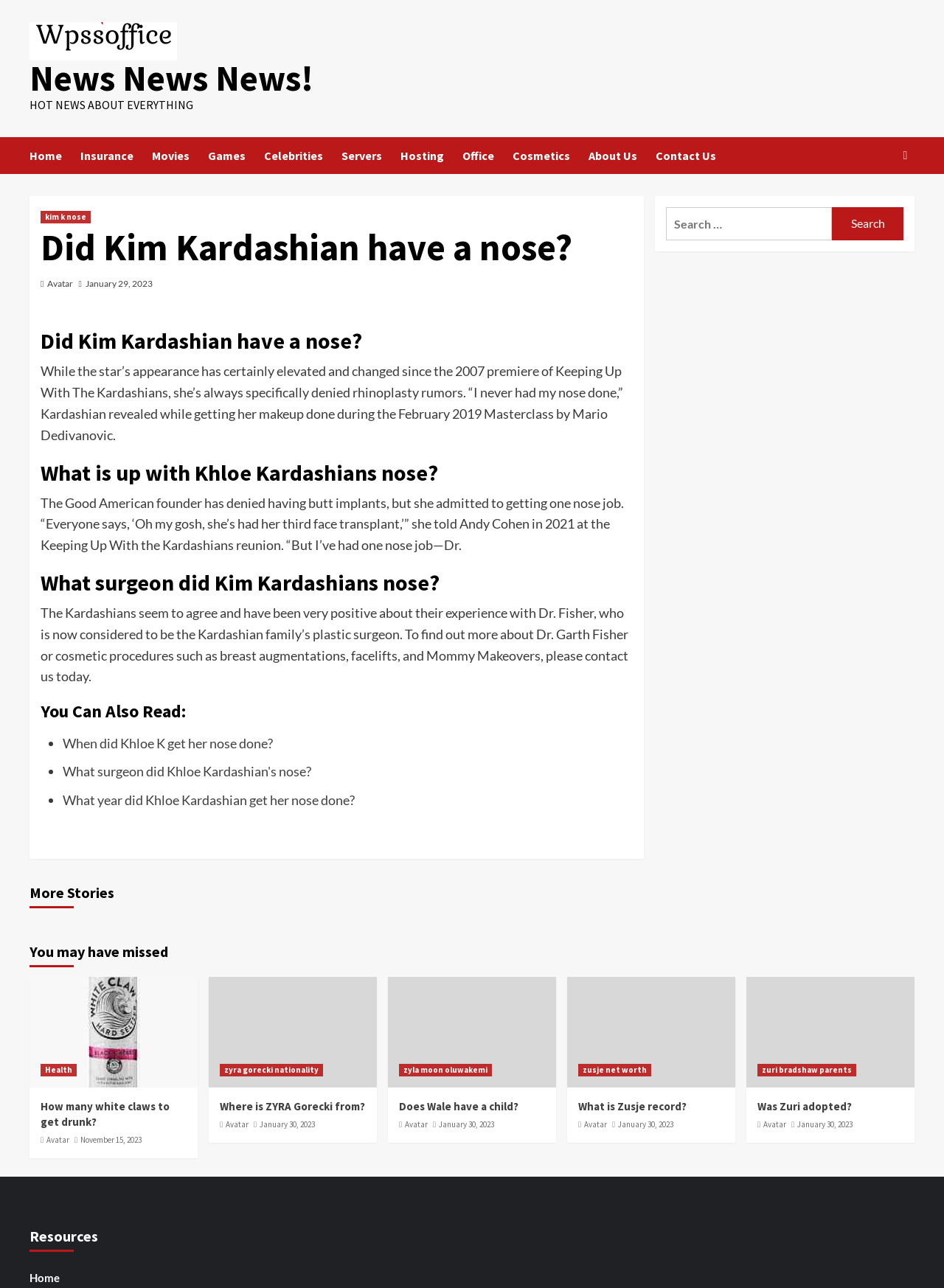Please find the bounding box coordinates of the element that must be clicked to perform the given instruction: "Read about Kim Kardashian's nose". The coordinates should be four float numbers from 0 to 1, i.e., [left, top, right, bottom].

[0.043, 0.176, 0.67, 0.208]